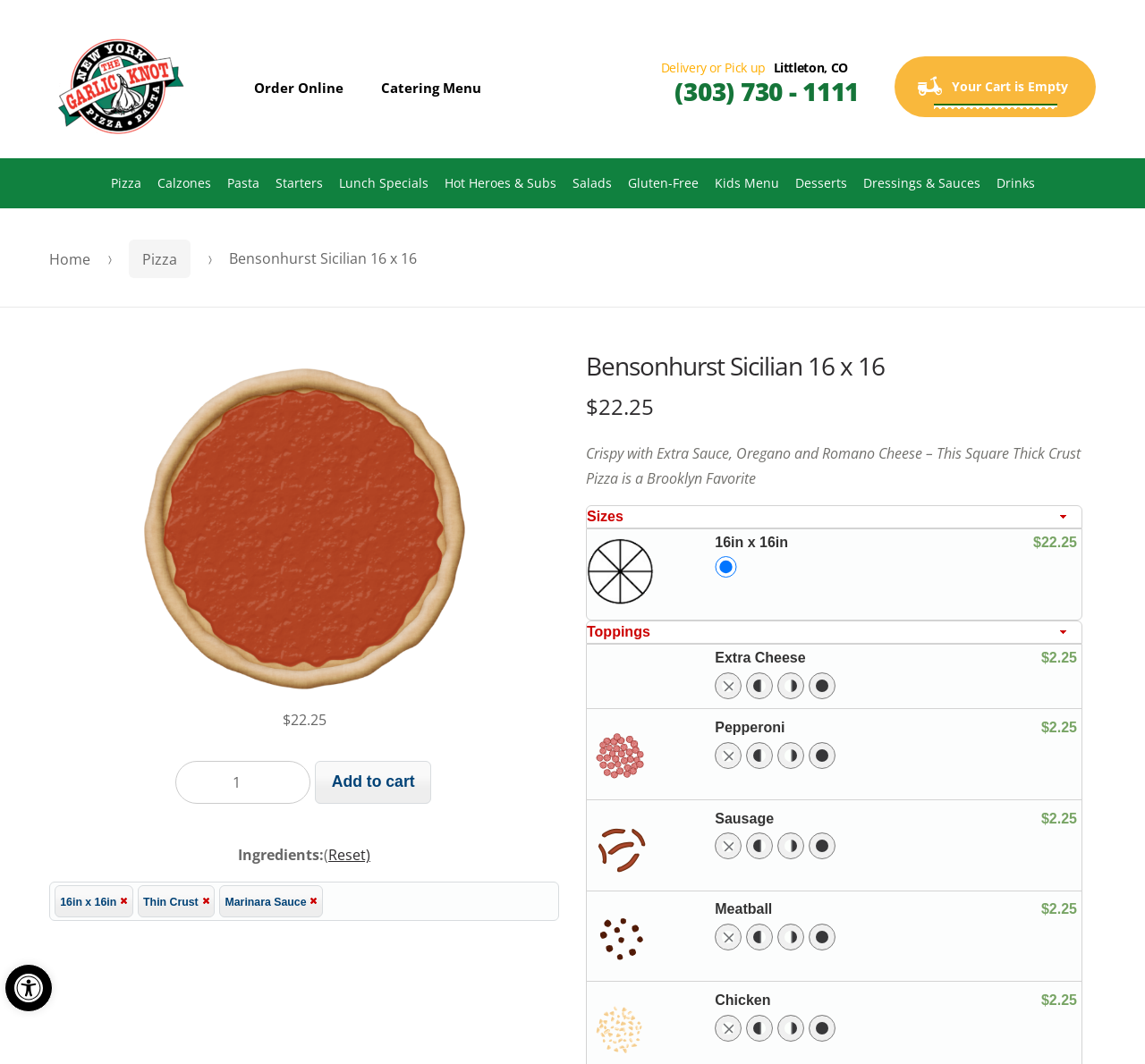Can you specify the bounding box coordinates for the region that should be clicked to fulfill this instruction: "Change the pizza size".

[0.512, 0.475, 0.945, 0.497]